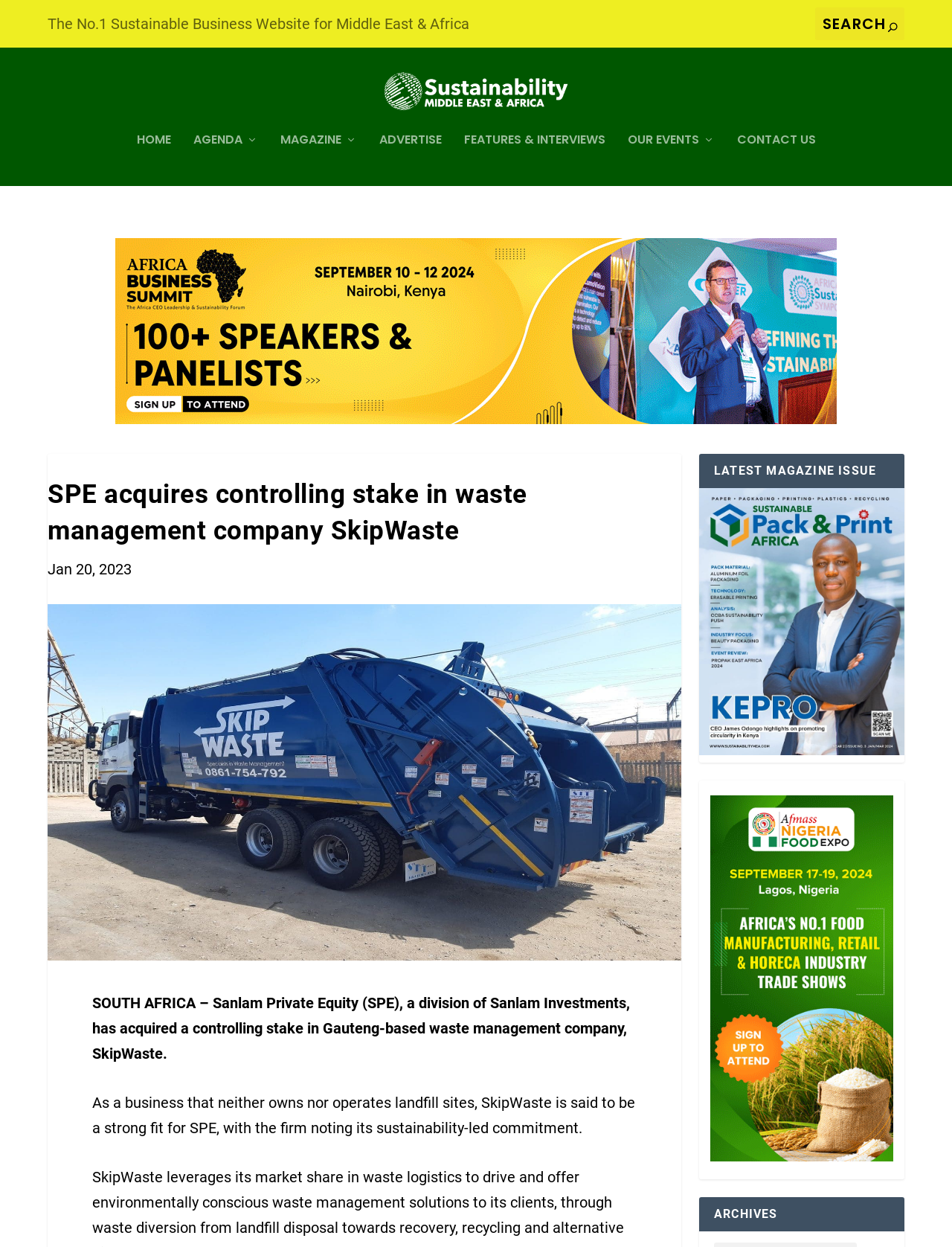What is the date of the article?
Answer the question with a single word or phrase by looking at the picture.

Jan 20, 2023